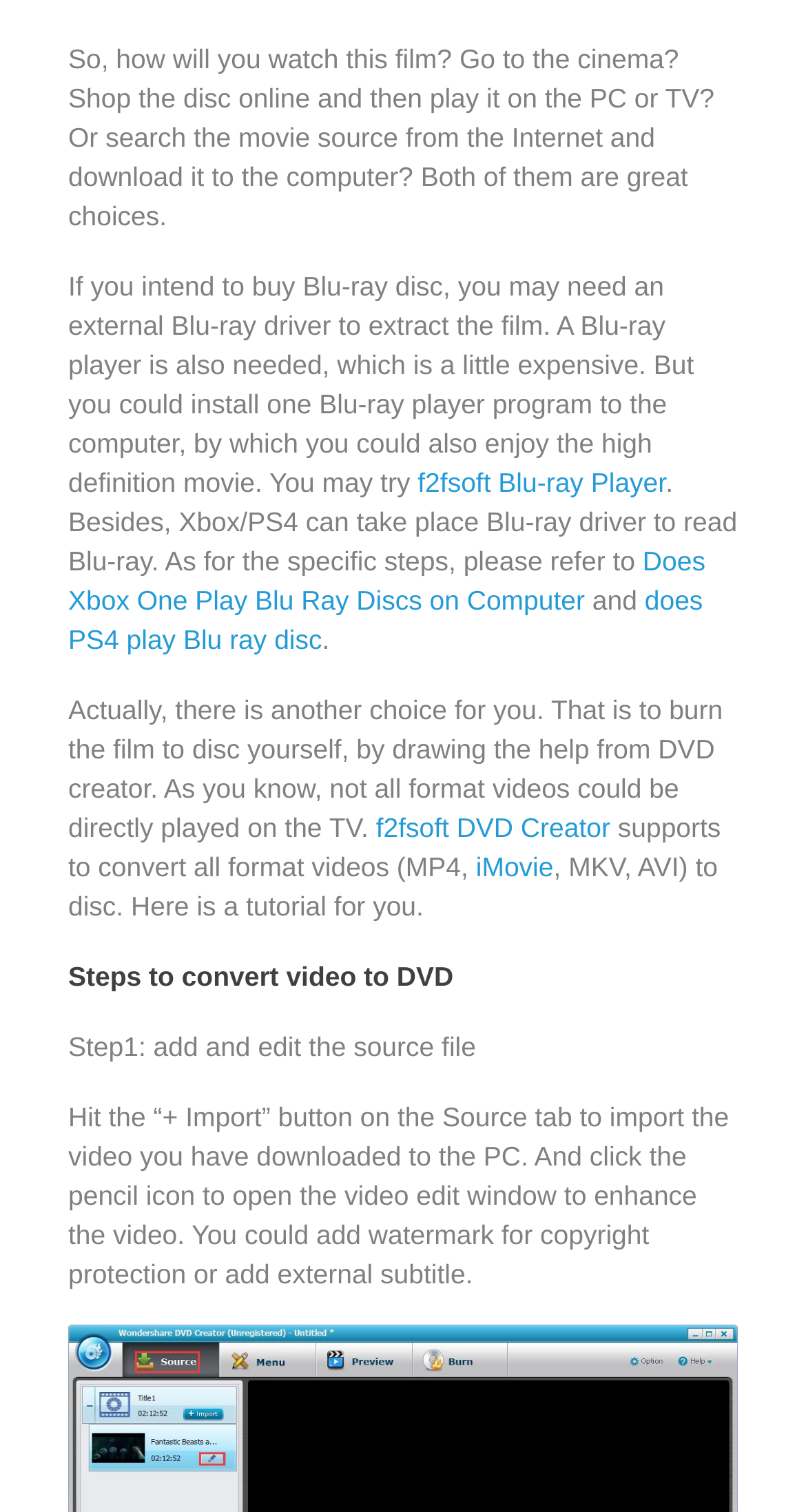Please use the details from the image to answer the following question comprehensively:
What is the purpose of f2fsoft DVD Creator?

The webpage states that f2fsoft DVD Creator supports converting all format videos, such as MP4, MKV, AVI, to disc, making it possible to play them on a TV.